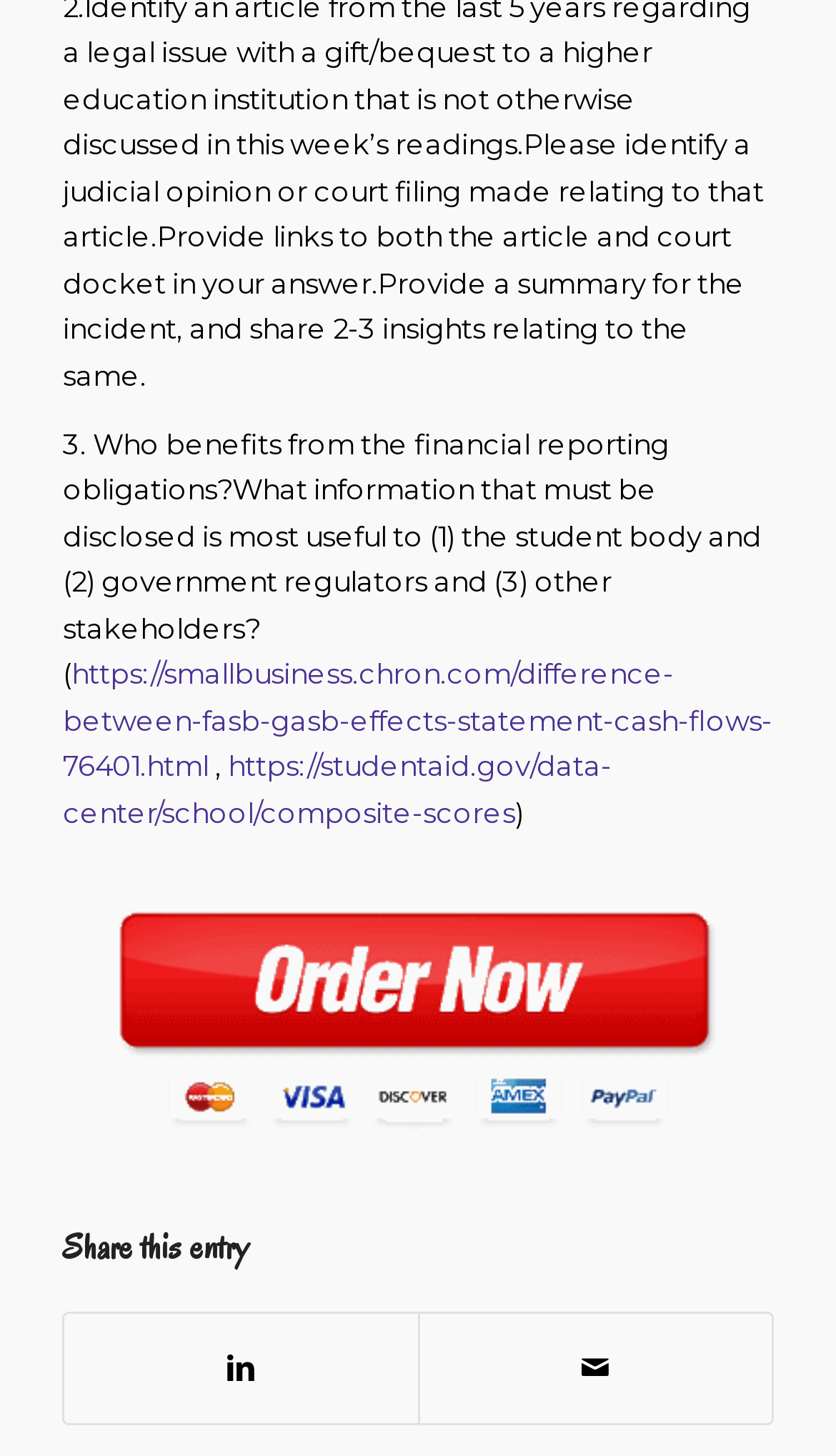Show the bounding box coordinates for the HTML element as described: "Share on LinkedIn".

[0.078, 0.902, 0.5, 0.978]